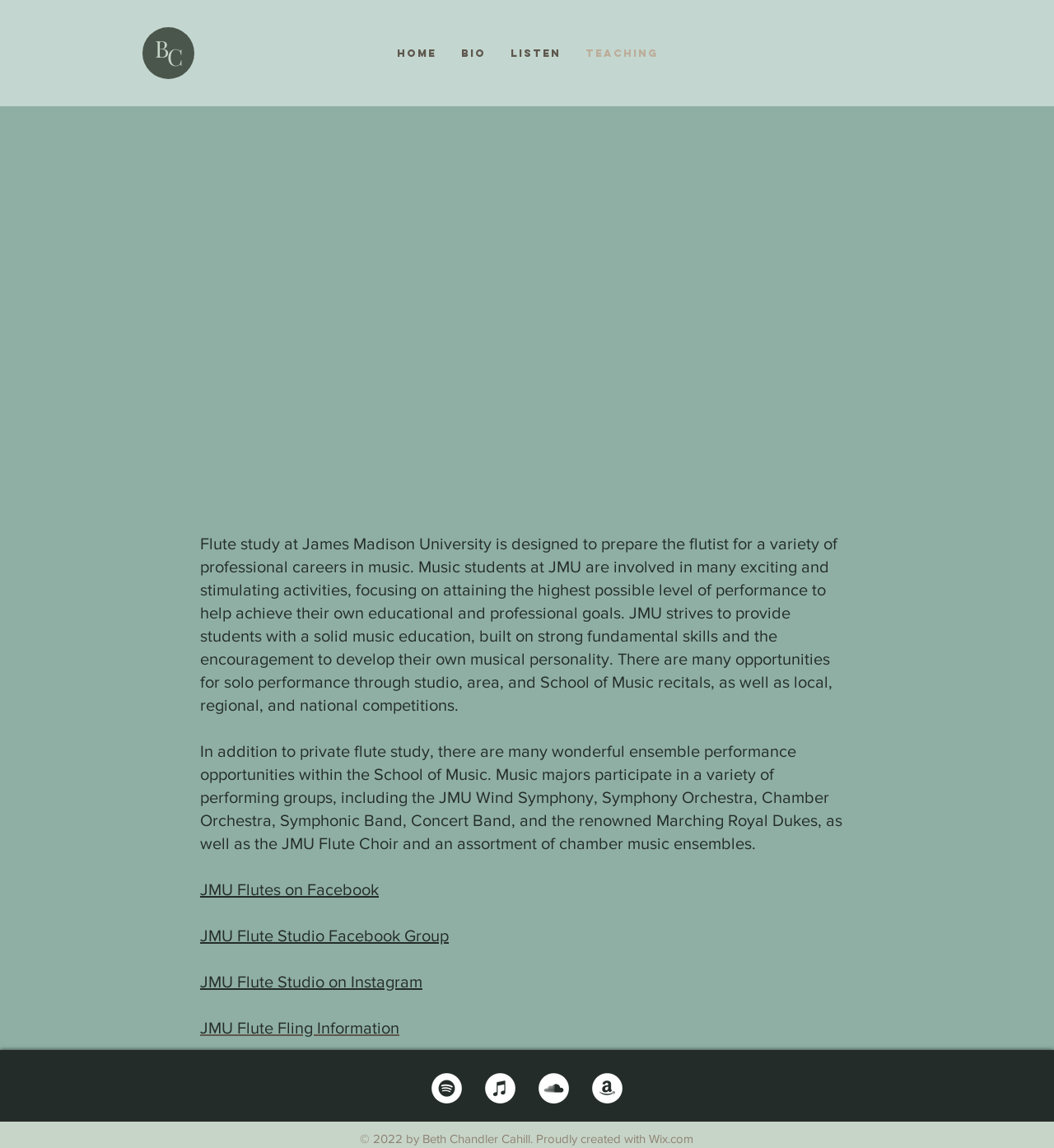Locate the bounding box coordinates of the clickable area needed to fulfill the instruction: "Click the 'Bio' link".

[0.425, 0.039, 0.472, 0.054]